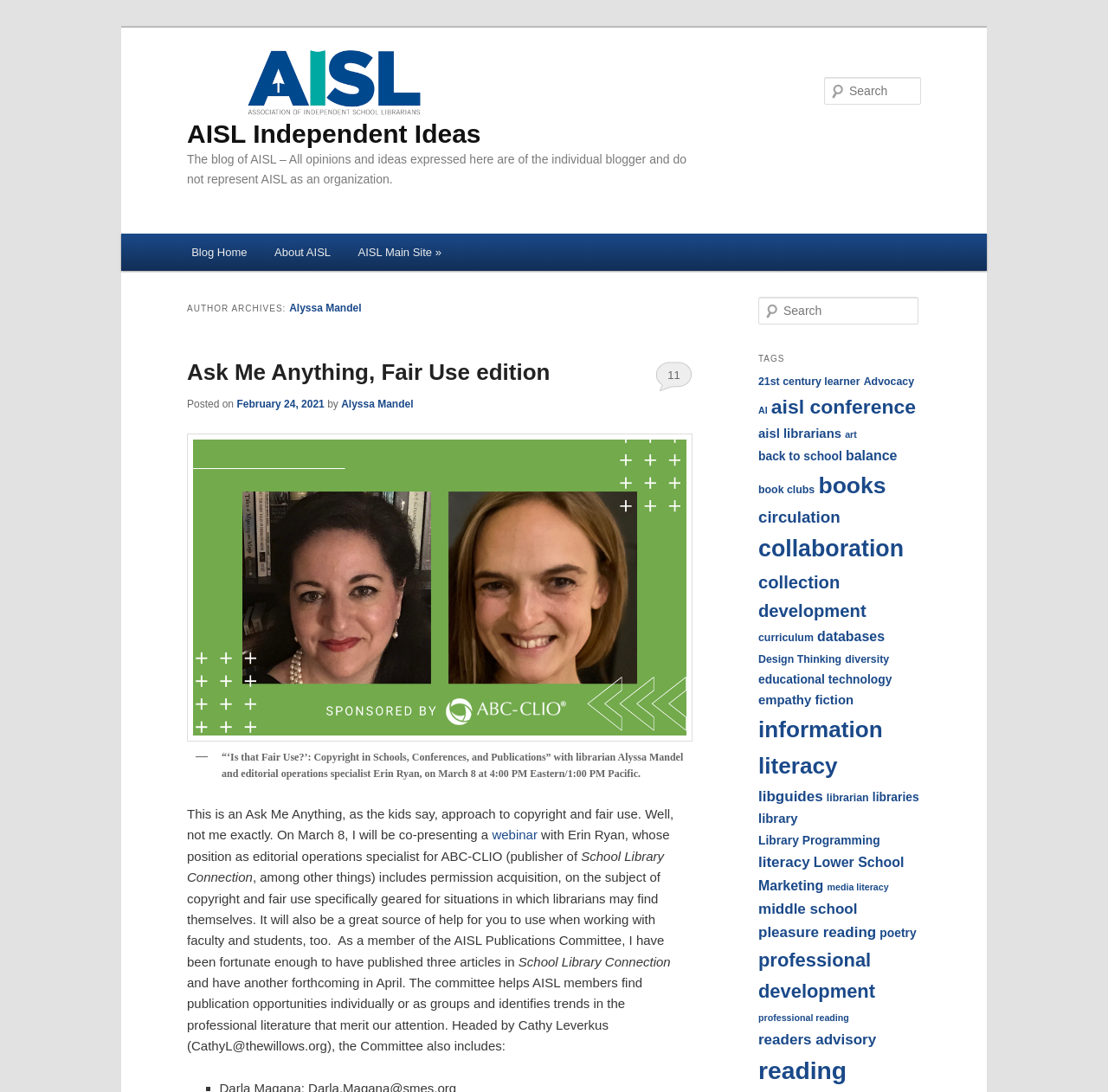What is the name of the blog?
Look at the screenshot and respond with a single word or phrase.

AISL Independent Ideas